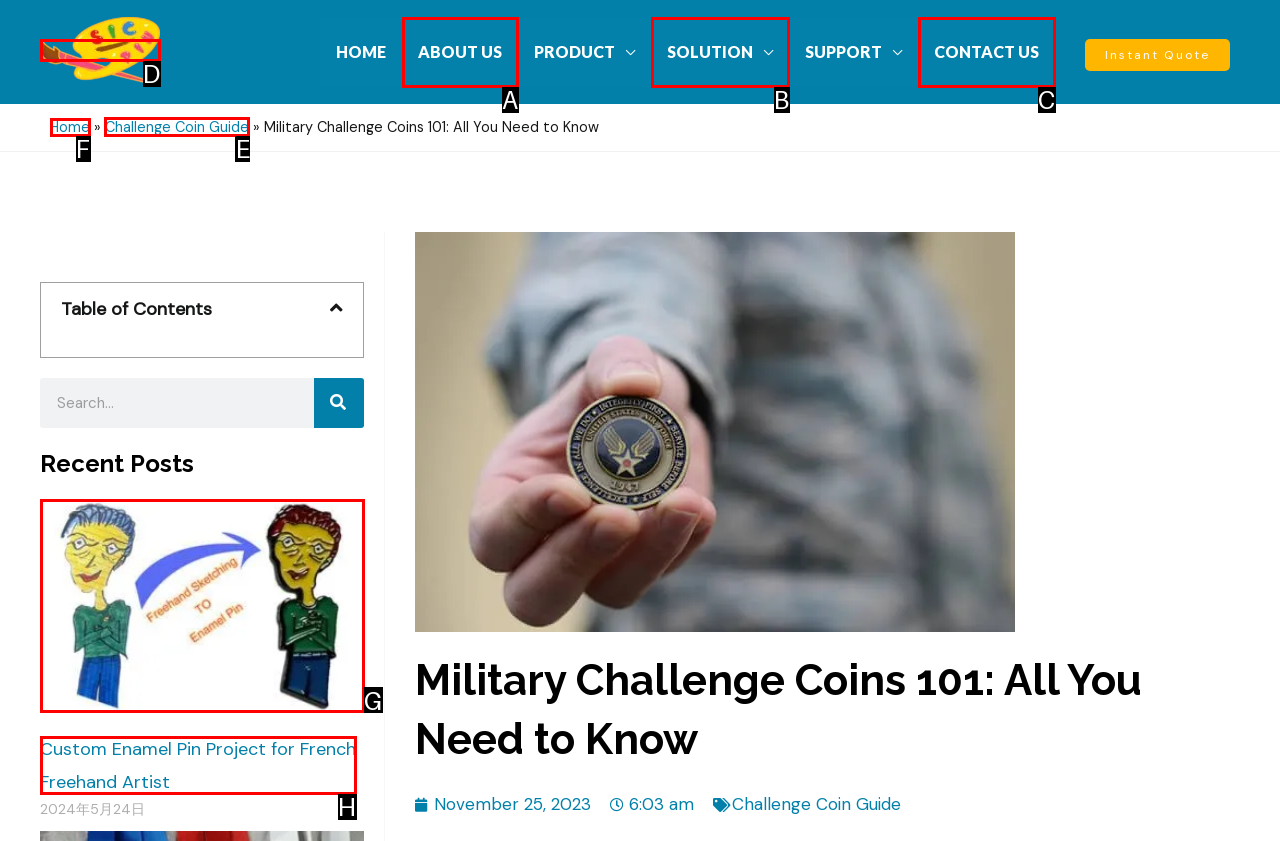Tell me which letter corresponds to the UI element that will allow you to Read the 'Challenge Coin Guide'. Answer with the letter directly.

E